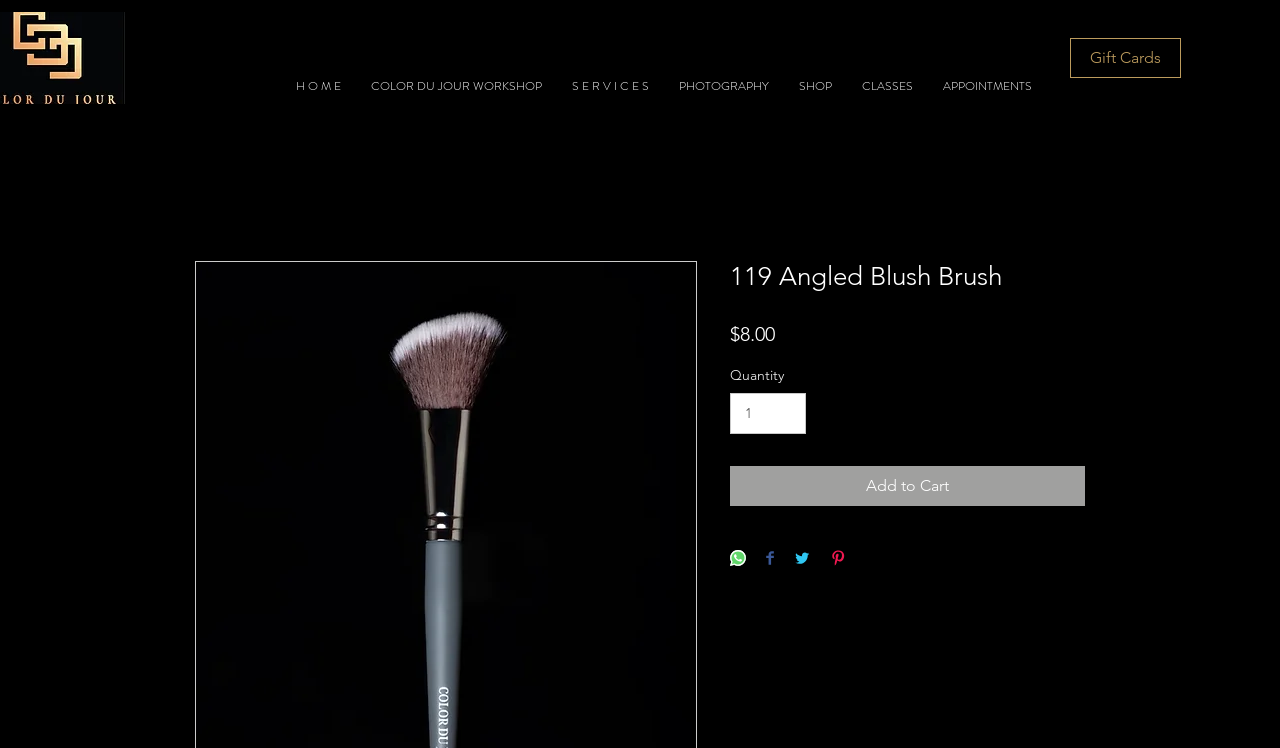What type of products can be applied using the angled blush brush?
Analyze the screenshot and provide a detailed answer to the question.

I inferred the type of products that can be applied using the angled blush brush by reading the meta description of the webpage, which mentions that the brush is used to apply blush and shimmer to cheek bones.